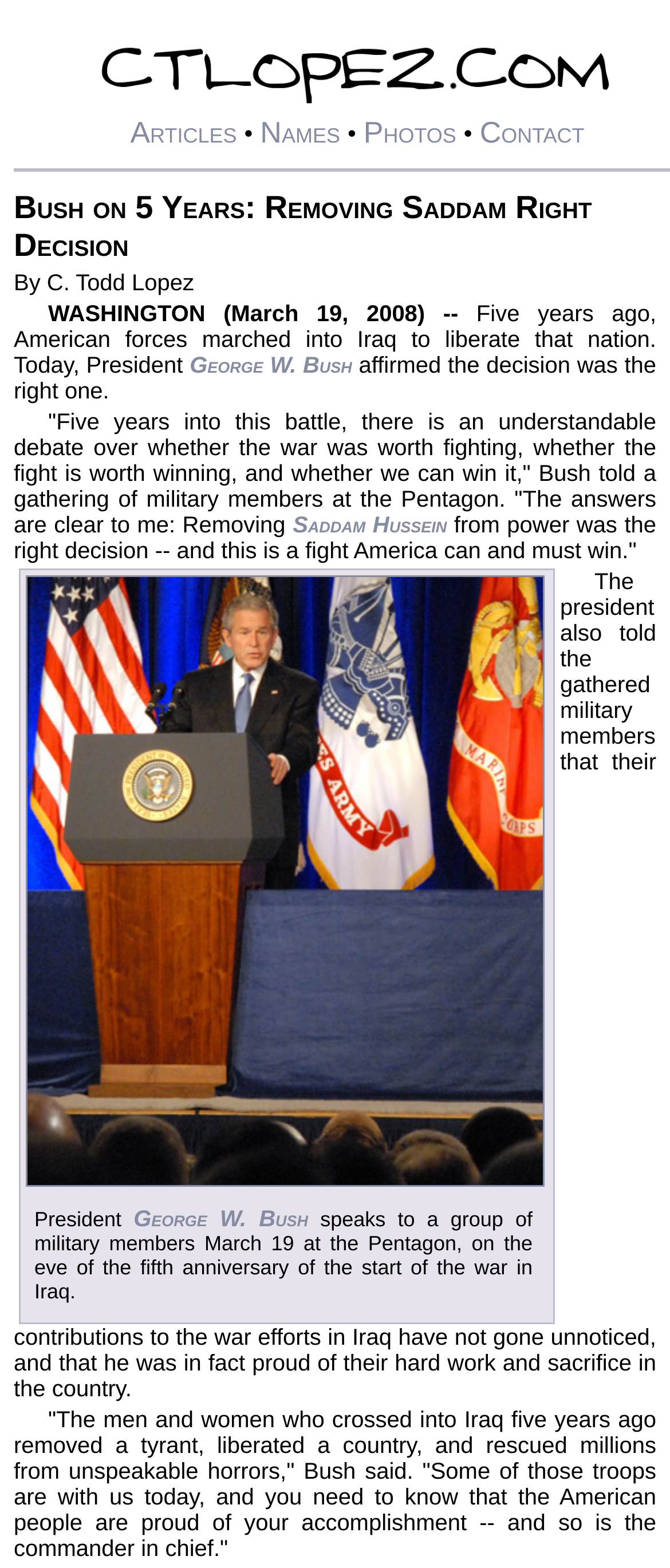Who is the tyrant mentioned in the article?
Please provide a comprehensive answer based on the information in the image.

The tyrant mentioned in the article can be found by looking at the link element that says 'Saddam Hussein' which is located in the article body.